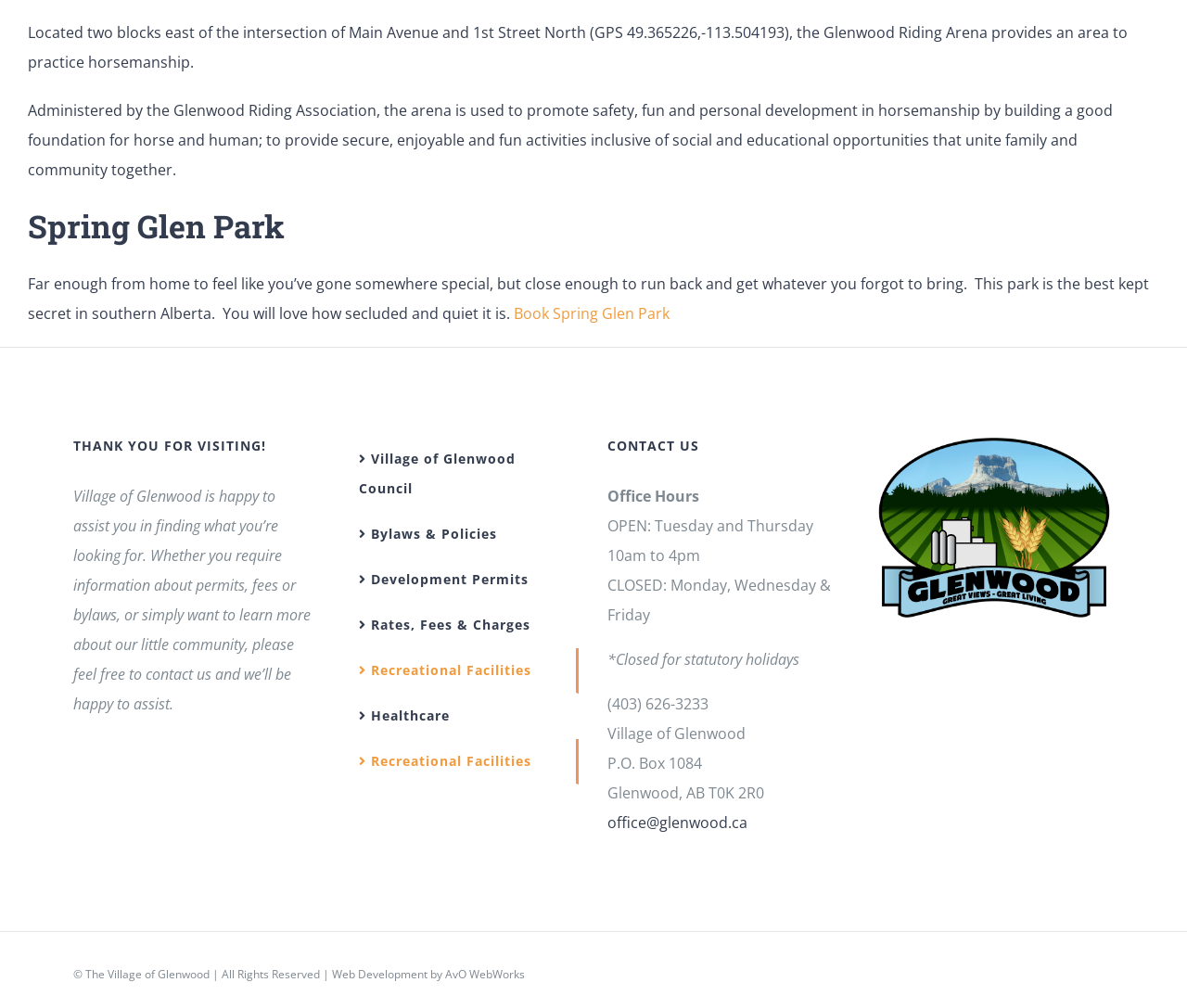Determine the bounding box coordinates of the element's region needed to click to follow the instruction: "Book Spring Glen Park". Provide these coordinates as four float numbers between 0 and 1, formatted as [left, top, right, bottom].

[0.433, 0.3, 0.564, 0.321]